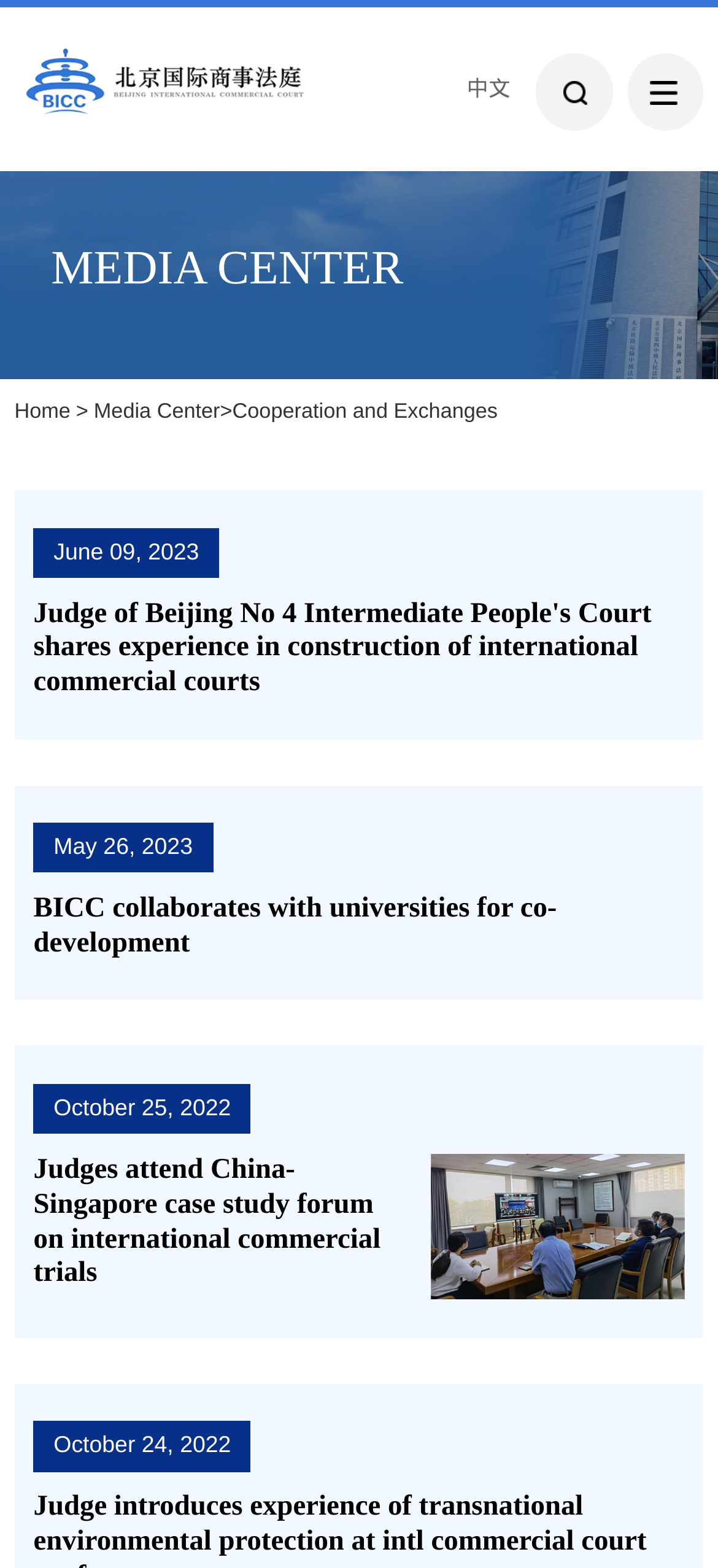Find the bounding box coordinates for the area you need to click to carry out the instruction: "Click the 'Home' link". The coordinates should be four float numbers between 0 and 1, indicated as [left, top, right, bottom].

[0.02, 0.257, 0.098, 0.271]